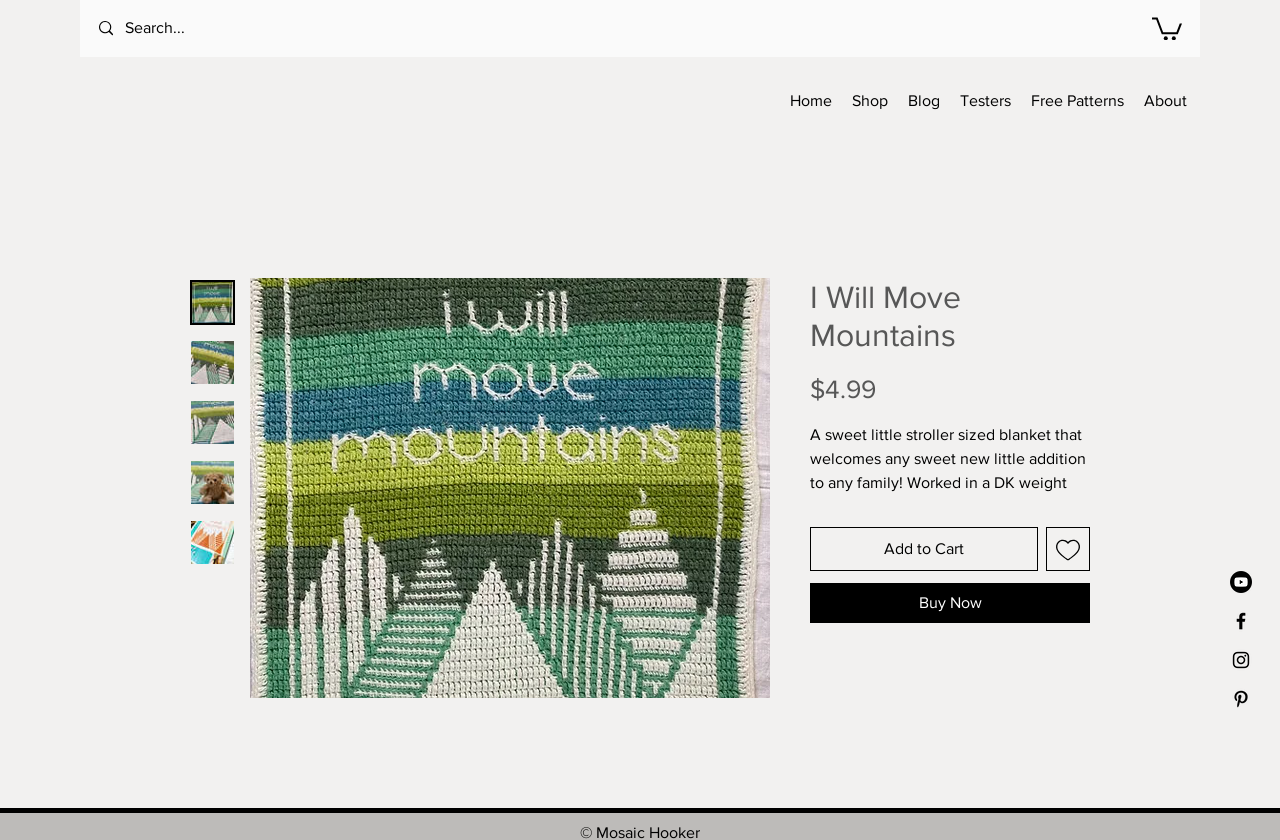Carefully observe the image and respond to the question with a detailed answer:
What is the technique used in this pattern?

The technique used in this pattern is 'Overlay Mosaic Crochet', which is mentioned in the product description under the 'DETAILS' section.